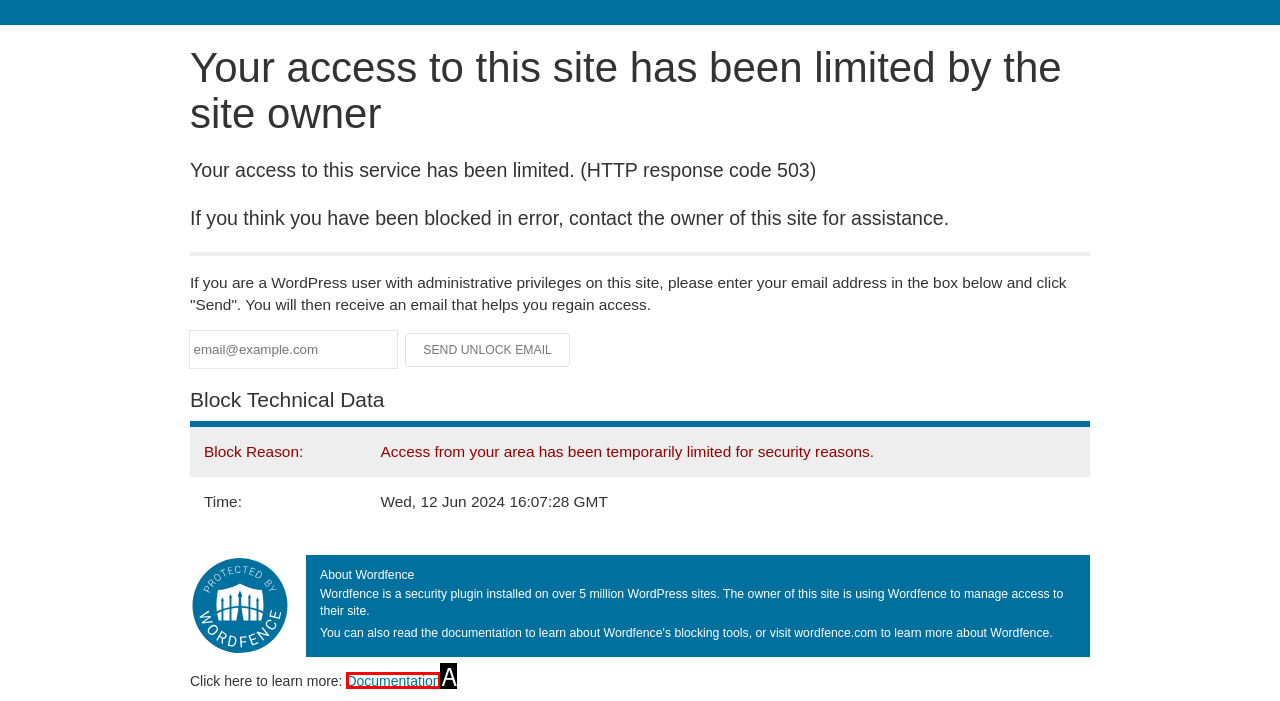Tell me which one HTML element best matches the description: Documentation
Answer with the option's letter from the given choices directly.

A